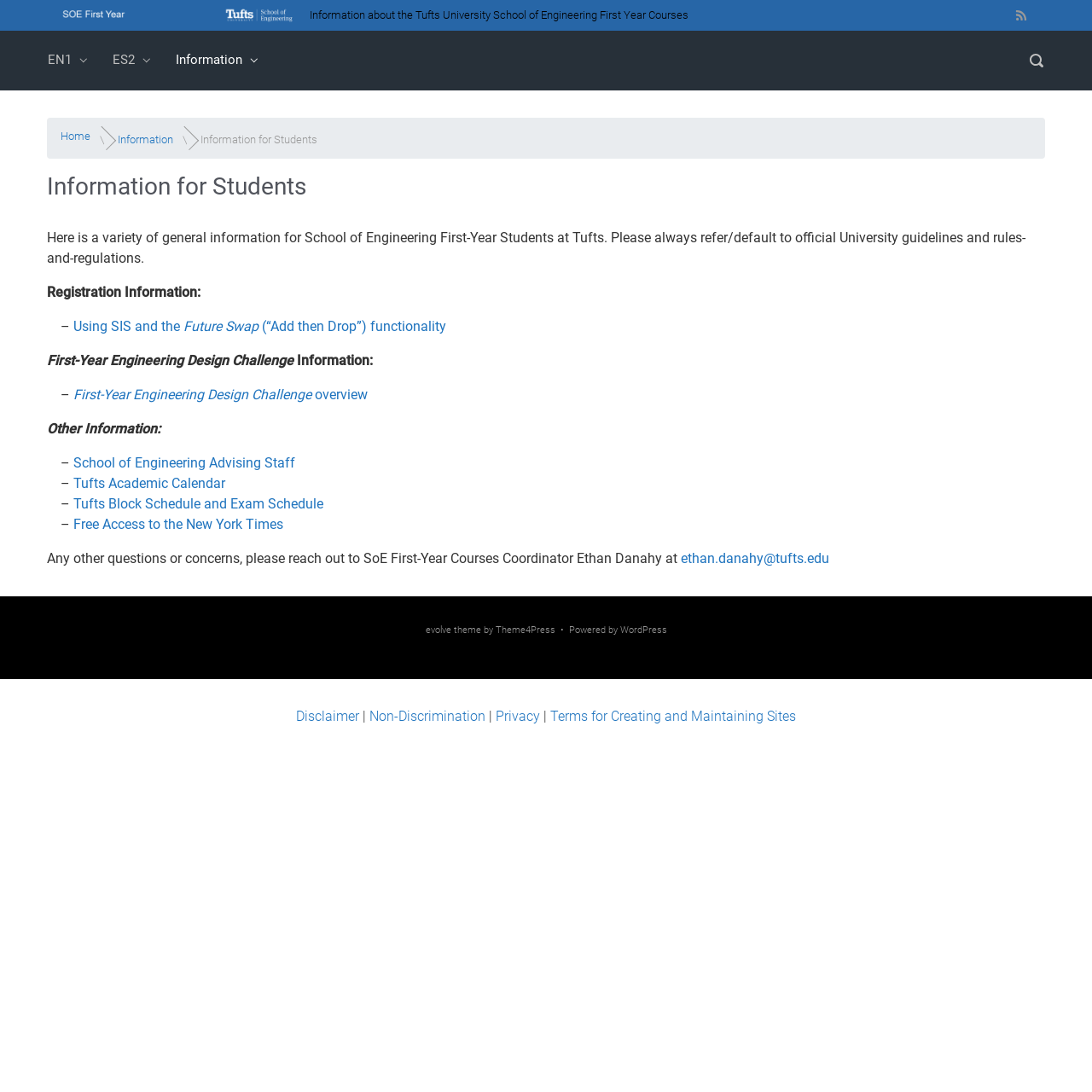Please determine the bounding box coordinates, formatted as (top-left x, top-left y, bottom-right x, bottom-right y), with all values as floating point numbers between 0 and 1. Identify the bounding box of the region described as: aria-label="Search" name="s" placeholder="Type your search"

[0.93, 0.036, 0.969, 0.075]